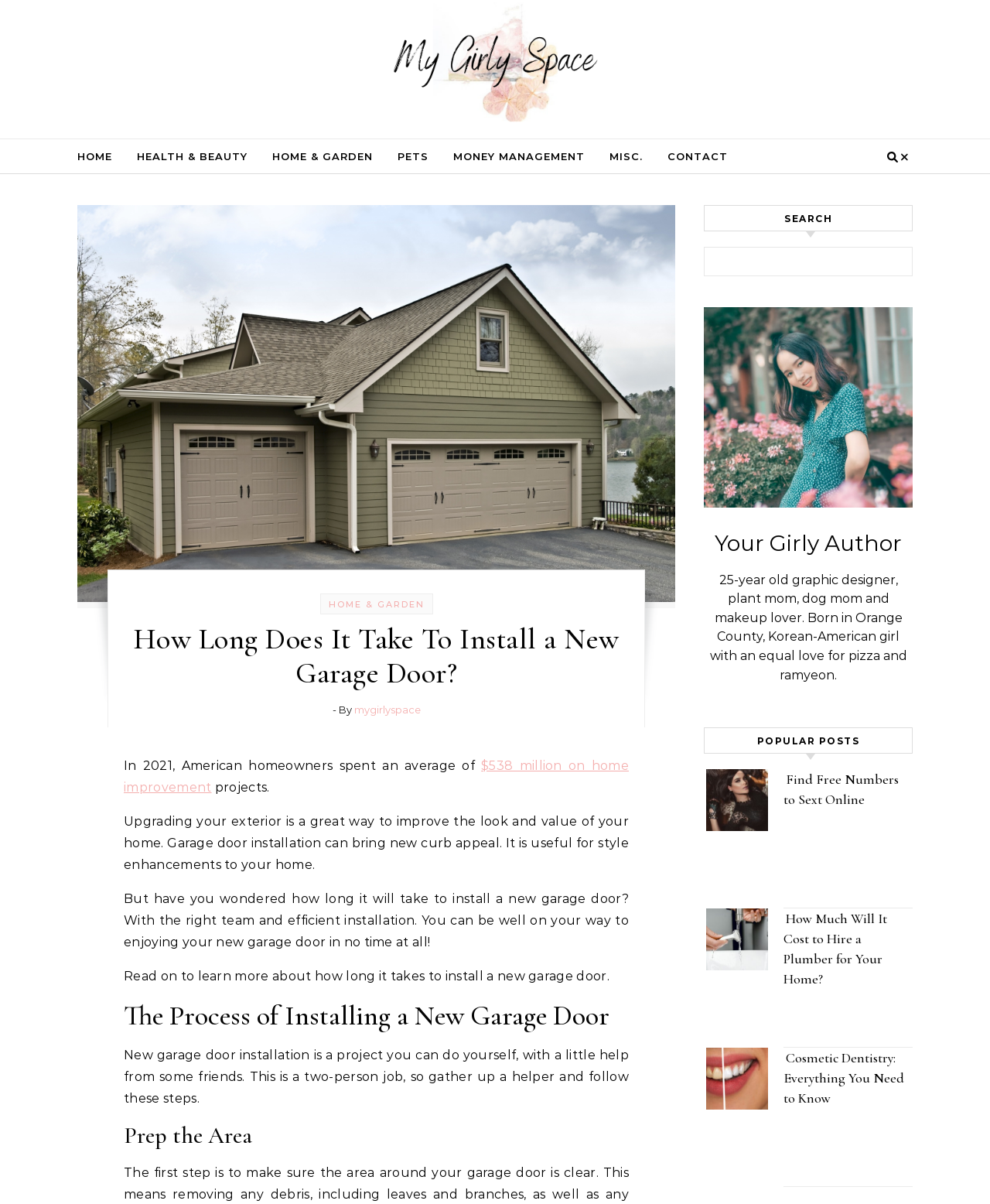Determine the bounding box coordinates of the clickable region to carry out the instruction: "Click on the 'HOME' link".

[0.078, 0.116, 0.126, 0.144]